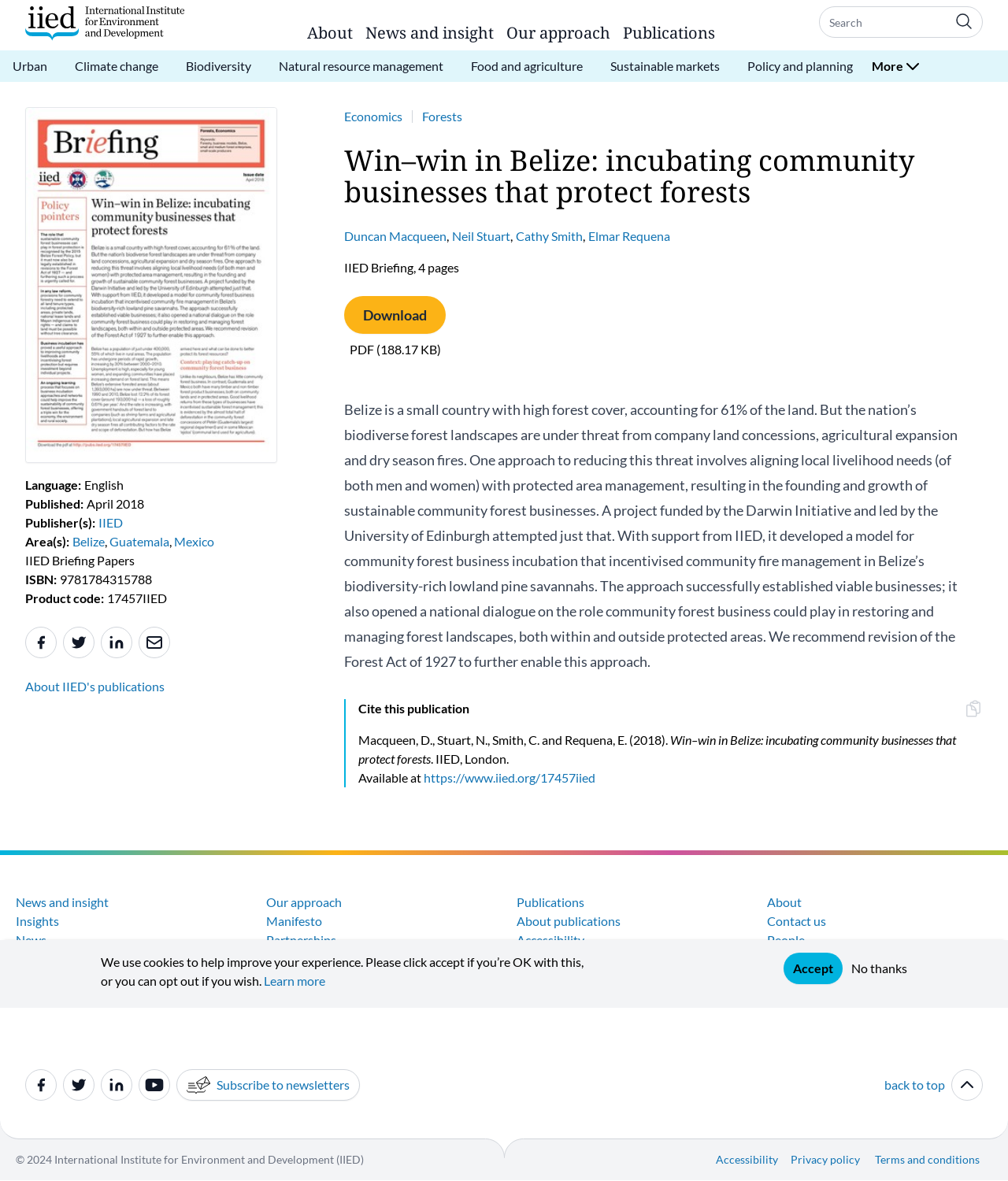What is the theme of the article?
Refer to the screenshot and answer in one word or phrase.

Forests